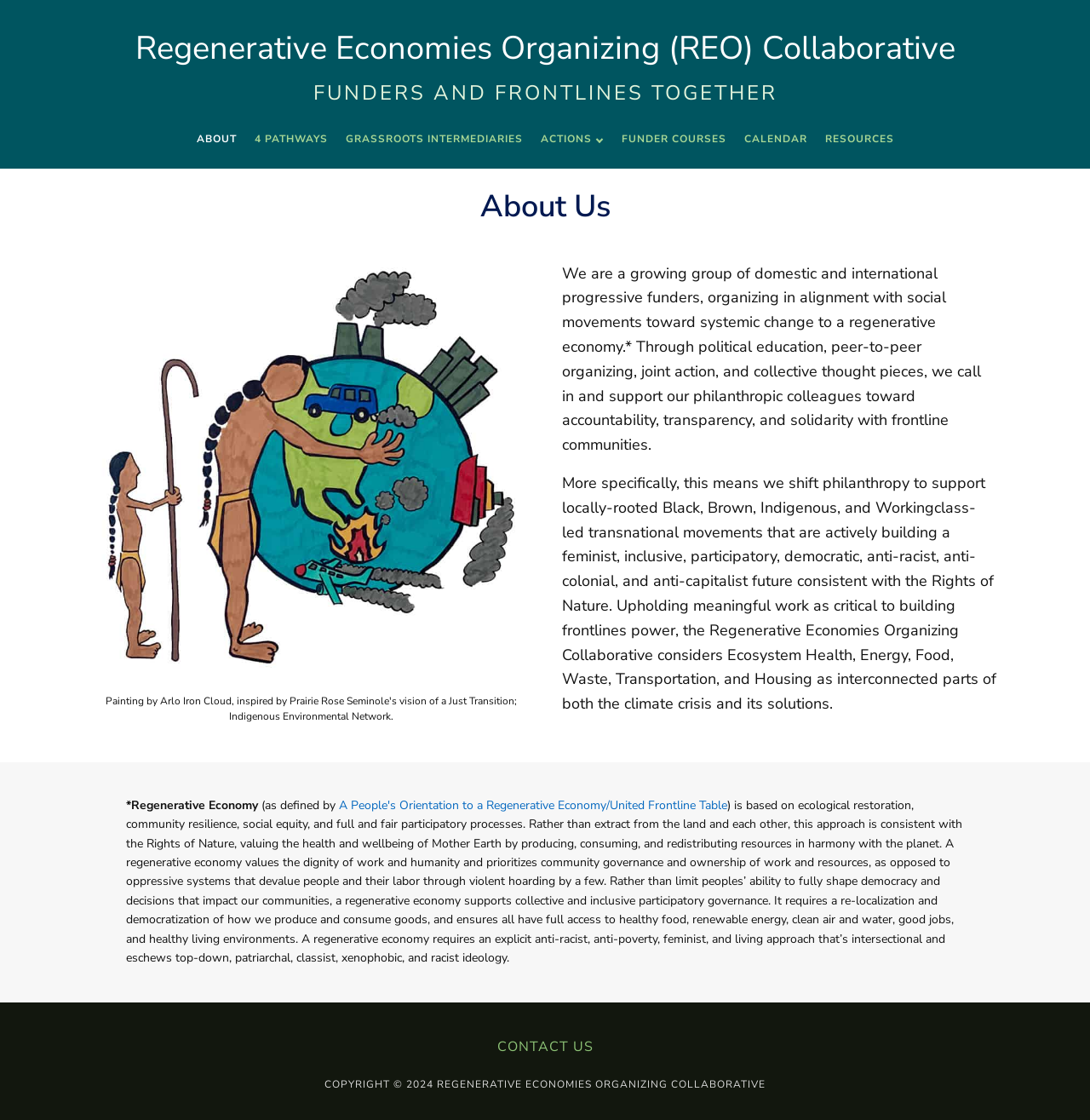What is the focus of the collaborative's work?
Answer the question with a single word or phrase by looking at the picture.

Frontline communities